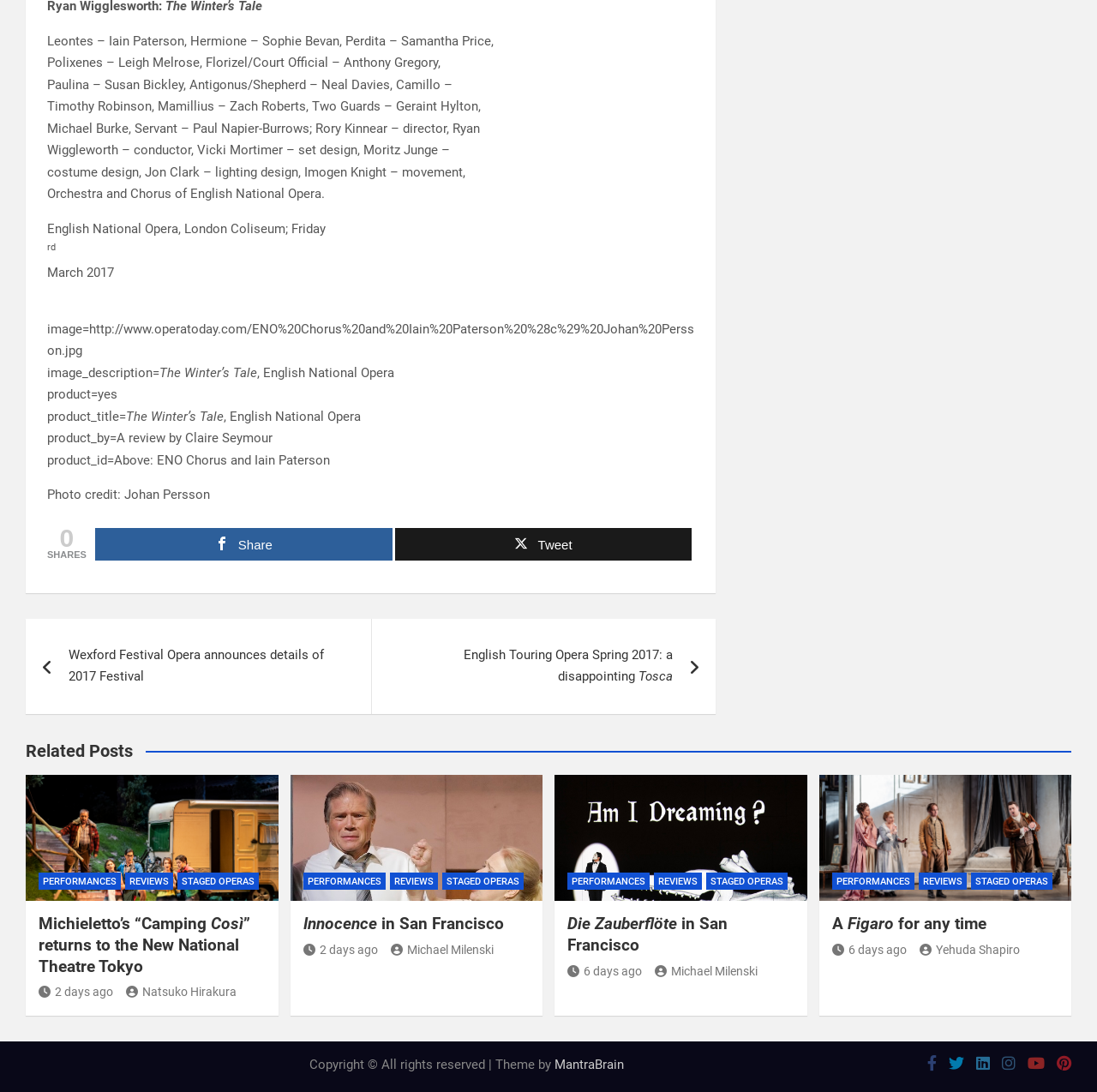Identify the bounding box coordinates for the element you need to click to achieve the following task: "Read the review of 'The Winter’s Tale'". The coordinates must be four float values ranging from 0 to 1, formatted as [left, top, right, bottom].

[0.043, 0.374, 0.204, 0.389]